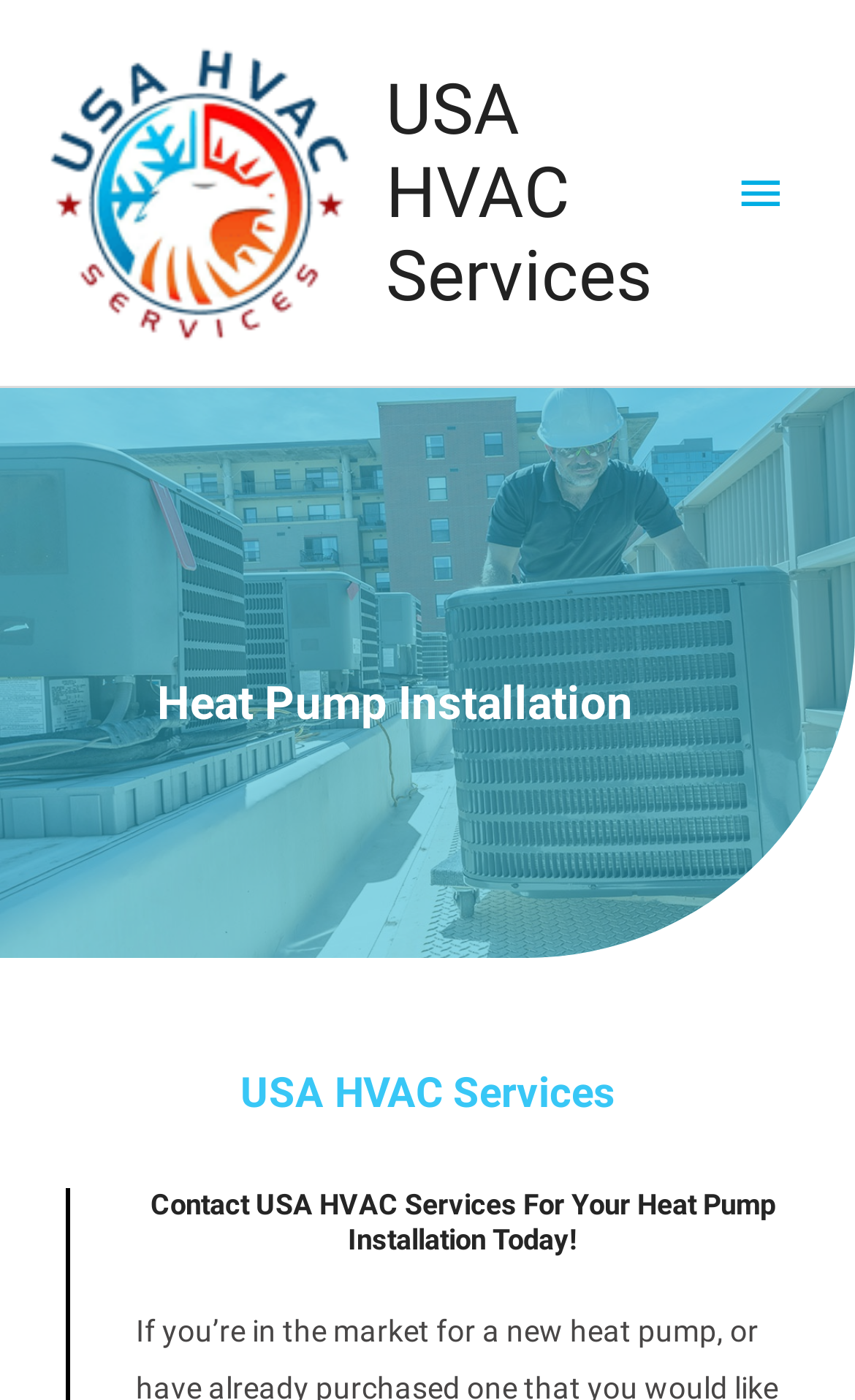Is the main menu expanded?
Using the visual information from the image, give a one-word or short-phrase answer.

False